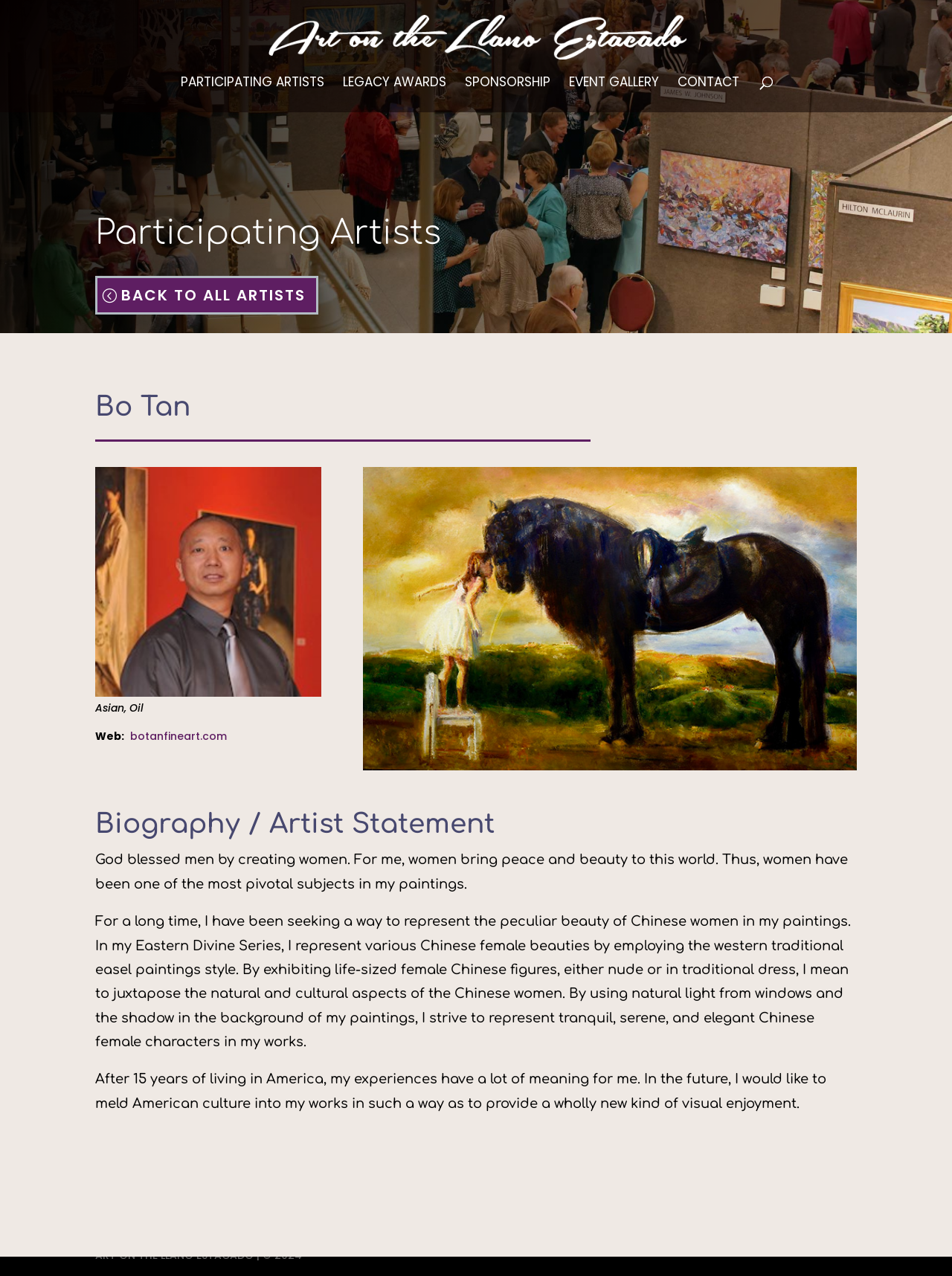Please identify the bounding box coordinates of the clickable area that will fulfill the following instruction: "View product details of Beard Growth Oil". The coordinates should be in the format of four float numbers between 0 and 1, i.e., [left, top, right, bottom].

None